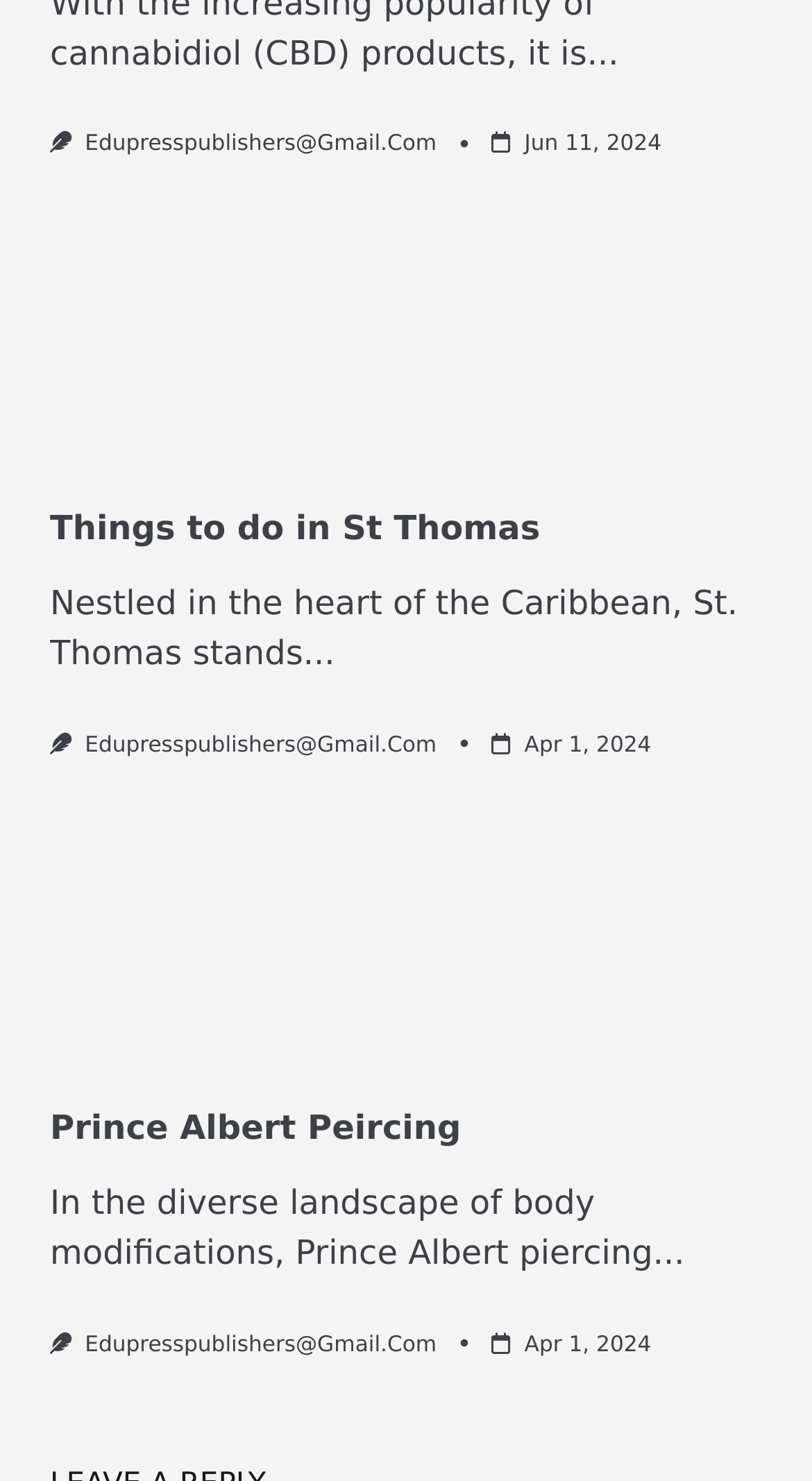Could you locate the bounding box coordinates for the section that should be clicked to accomplish this task: "Check the date of the article".

[0.646, 0.089, 0.815, 0.106]